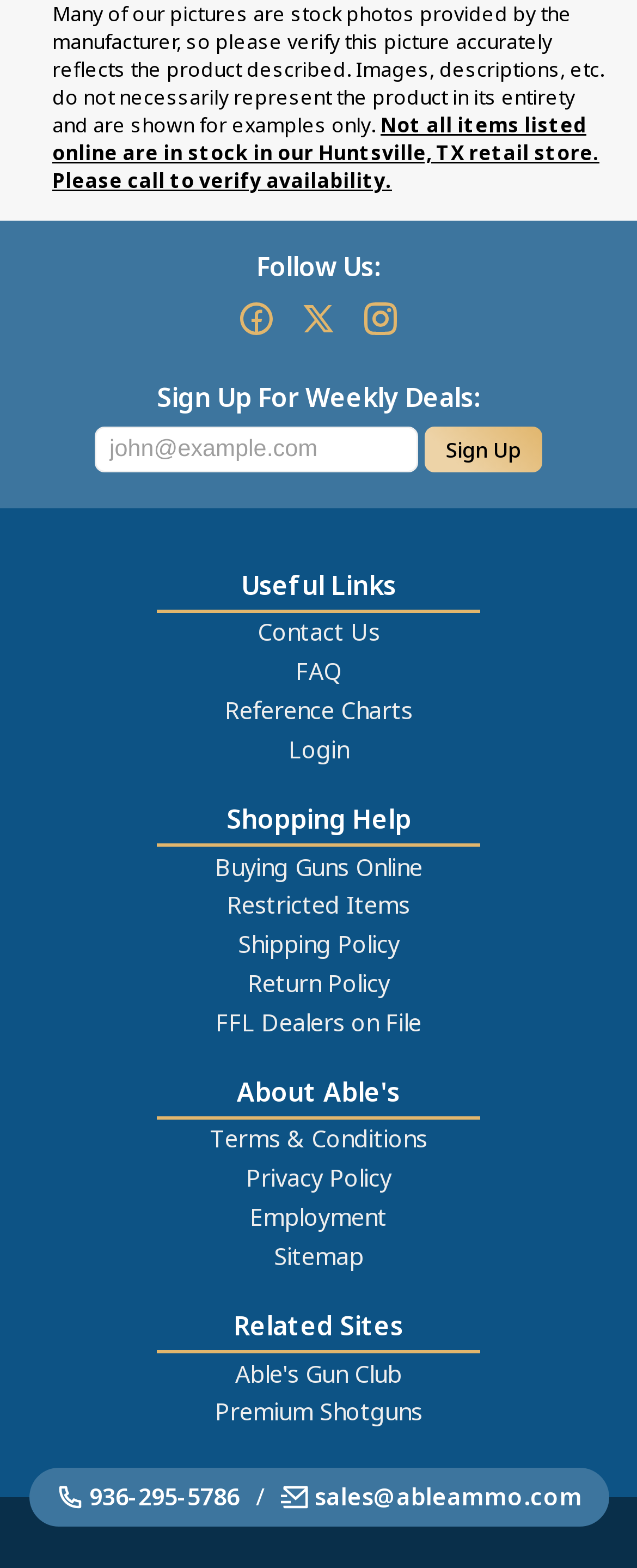Please indicate the bounding box coordinates of the element's region to be clicked to achieve the instruction: "Search for something". Provide the coordinates as four float numbers between 0 and 1, i.e., [left, top, right, bottom].

None